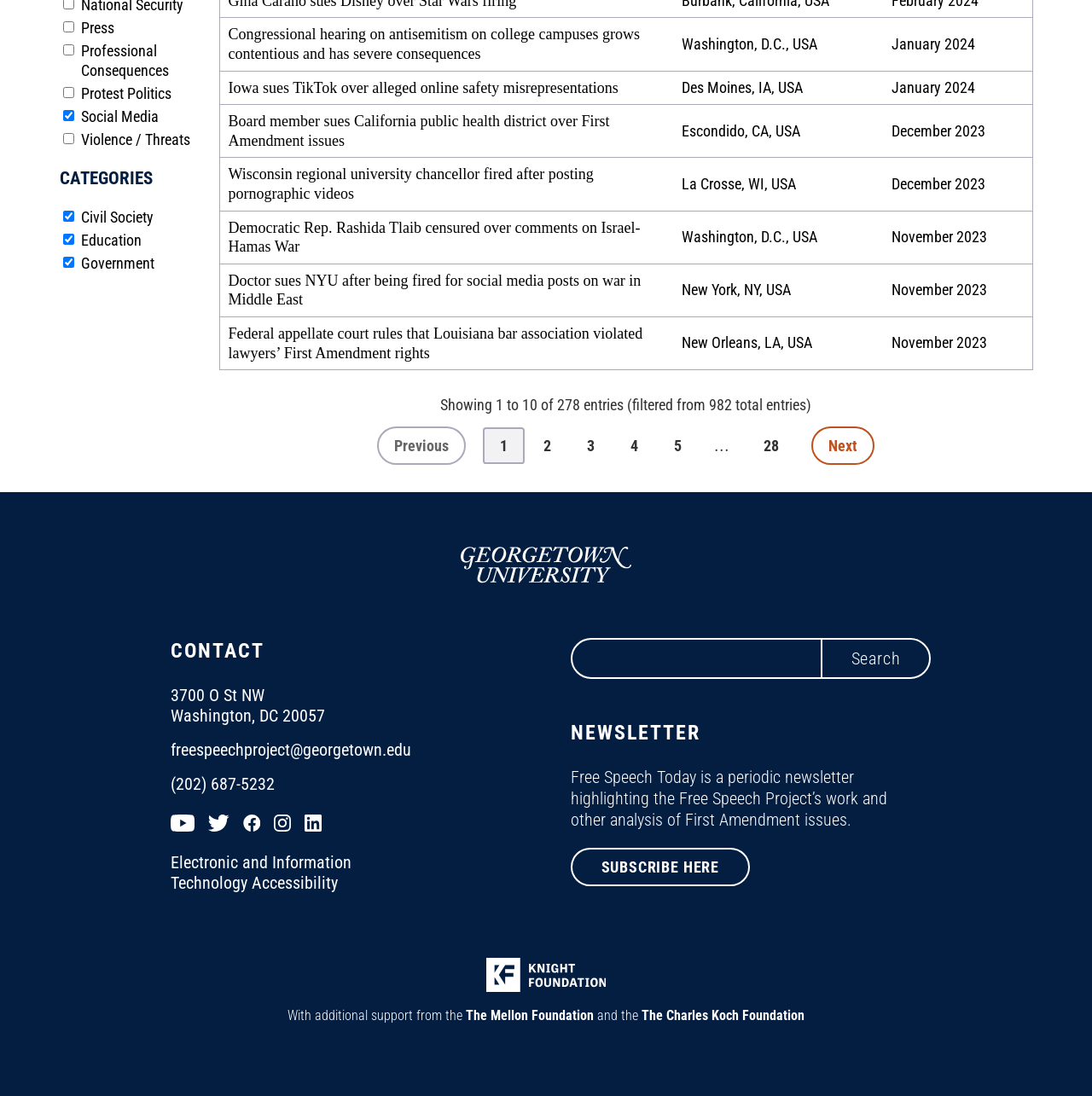Answer with a single word or phrase: 
What is the name of the organization supporting this project?

The Knight Foundation